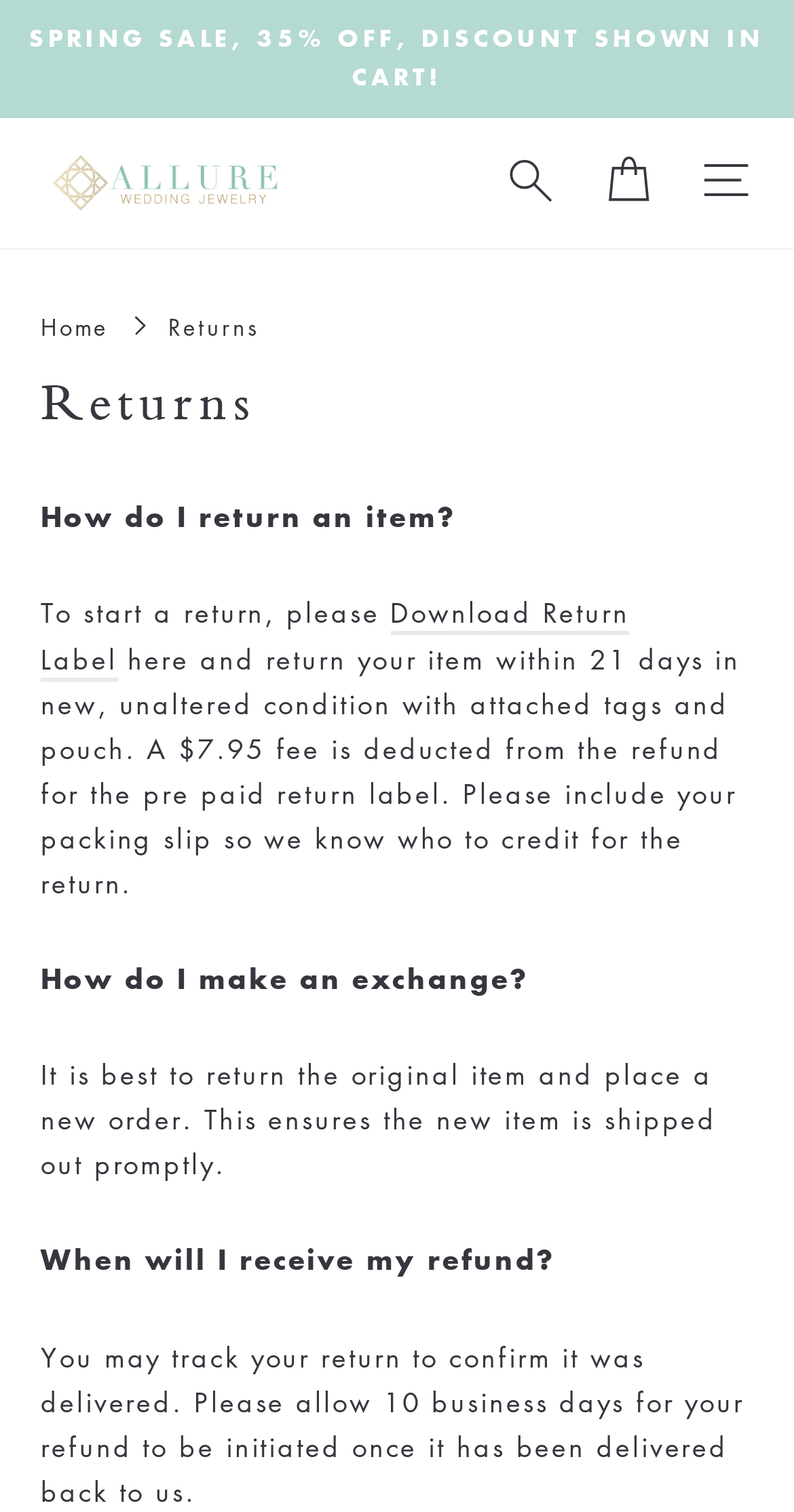Create an elaborate caption for the webpage.

The webpage is about returns and exchanges for Allure Wedding Jewelry. At the top left, there is a "Skip to content" link. Below it, there is a slideshow with a "Pause slideshow" button. To the right of the slideshow, there are three links: "Search", "Cart", and "Menu". The "Menu" button controls a mobile navigation menu.

Below the top navigation, there is a breadcrumbs navigation section with links to "Home" and a separator image. The current page is highlighted as "Returns". 

The main content of the page is divided into sections. The first section has a heading "Returns" and a series of paragraphs explaining the return policy. The first paragraph asks "How do I return an item?" and provides instructions on how to start a return, including a link to "Download Return Label". The paragraph also explains the conditions for returning an item and the fee associated with the pre-paid return label.

Below this section, there are two more sections with headings "How do I make an exchange?" and "When will I receive my refund?". These sections provide answers to these questions, explaining that it's best to return the original item and place a new order, and that refunds will be initiated within 10 business days of receiving the returned item.